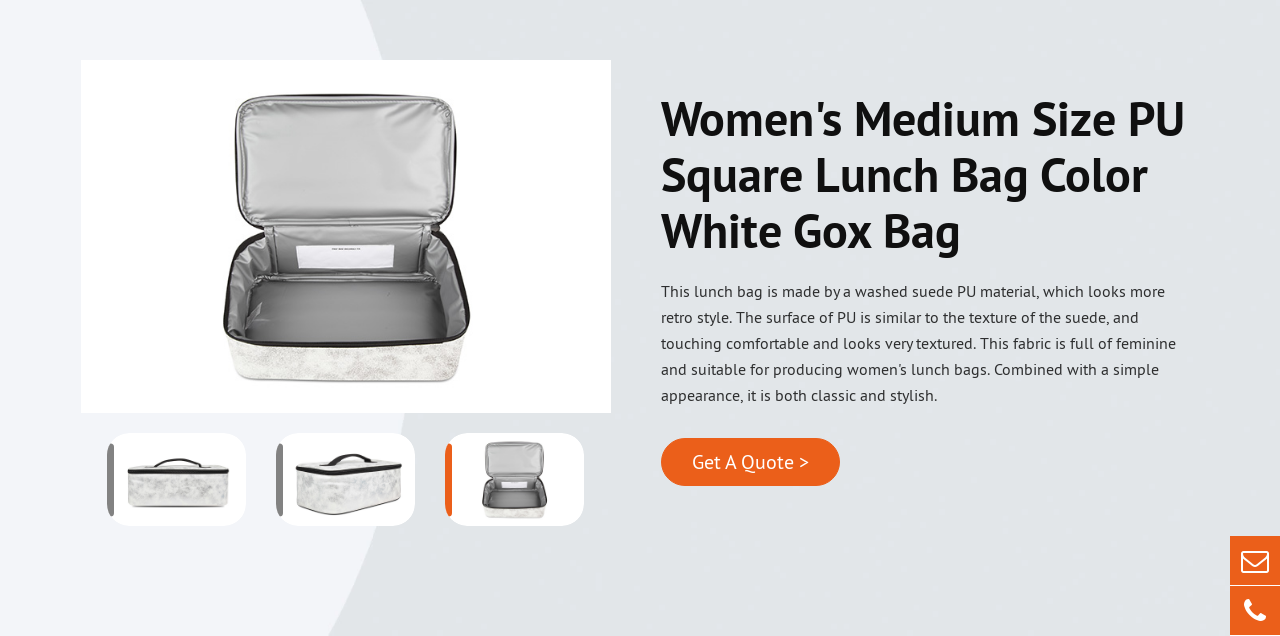Elaborate on the image with a comprehensive description.

**Caption:**

Explore the elegance of the Women's Medium Size PU Square Lunch Bag in White, designed to combine functionality with a chic aesthetic. Made from washed suede PU material, this lunch bag offers a retro style that is both comfortable to touch and visually appealing. The interior is spacious and practical, perfect for storing meals and snacks, while the grey lining adds a contemporary flair. This lunch bag is not only feminine but also versatile, making it suitable for various occasions. With its simple yet stylish appearance, it stands out as the ideal accessory for any woman on the go. Discover more about this product and request a quote for your very own!